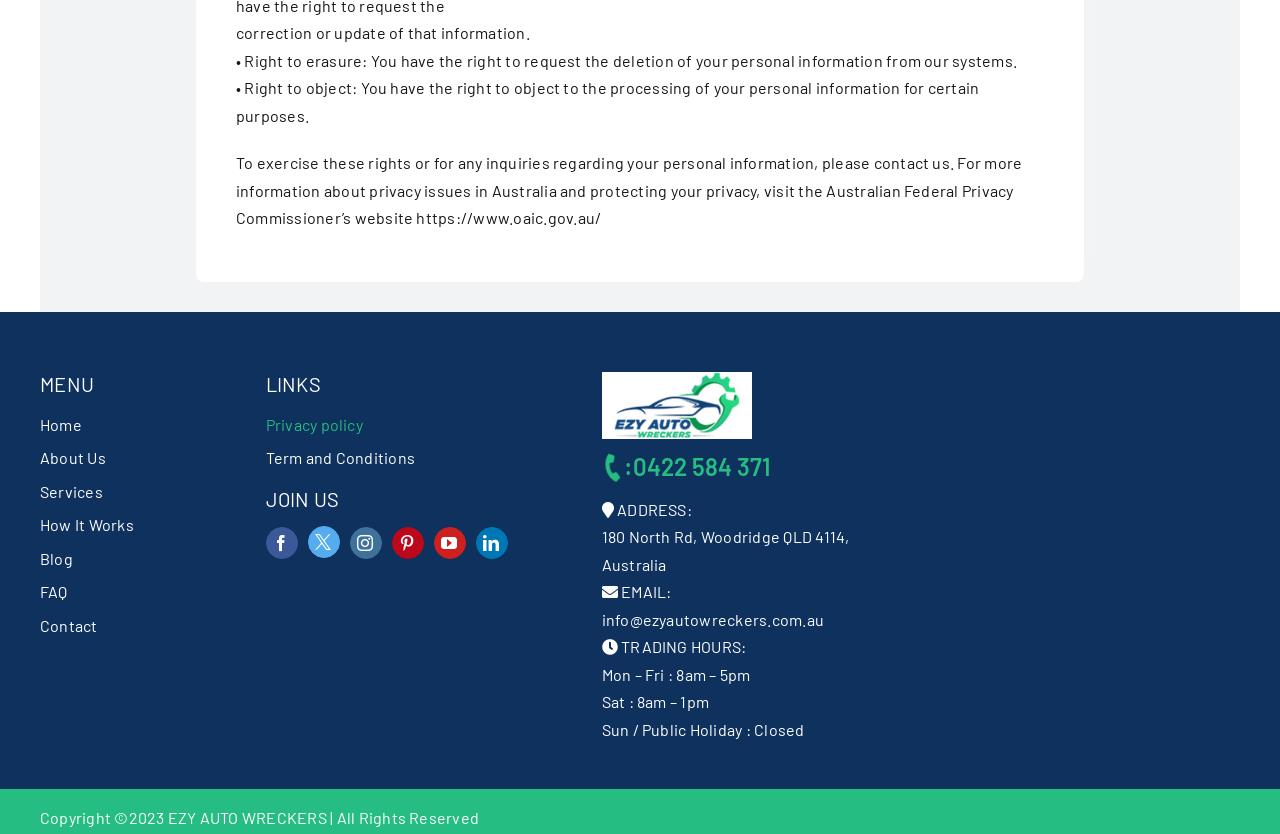Find the bounding box coordinates of the clickable area required to complete the following action: "Visit the Australian Federal Privacy Commissioner’s website".

[0.325, 0.25, 0.47, 0.273]